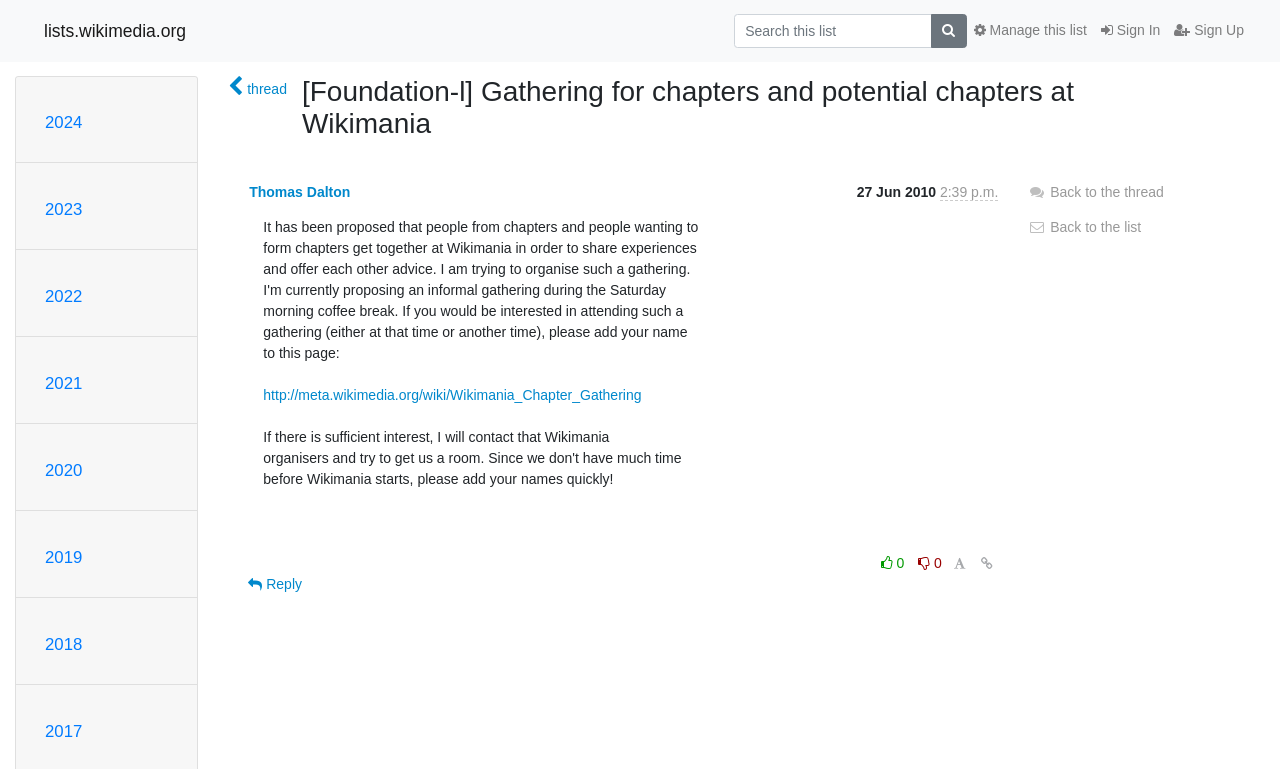What is the topic of the thread?
Please provide a detailed and thorough answer to the question.

The topic of the thread is mentioned in the heading of the webpage, which is '[Foundation-l] Gathering for chapters and potential chapters at Wikimania', indicating that the thread is discussing a gathering event for chapters and potential chapters at Wikimania.